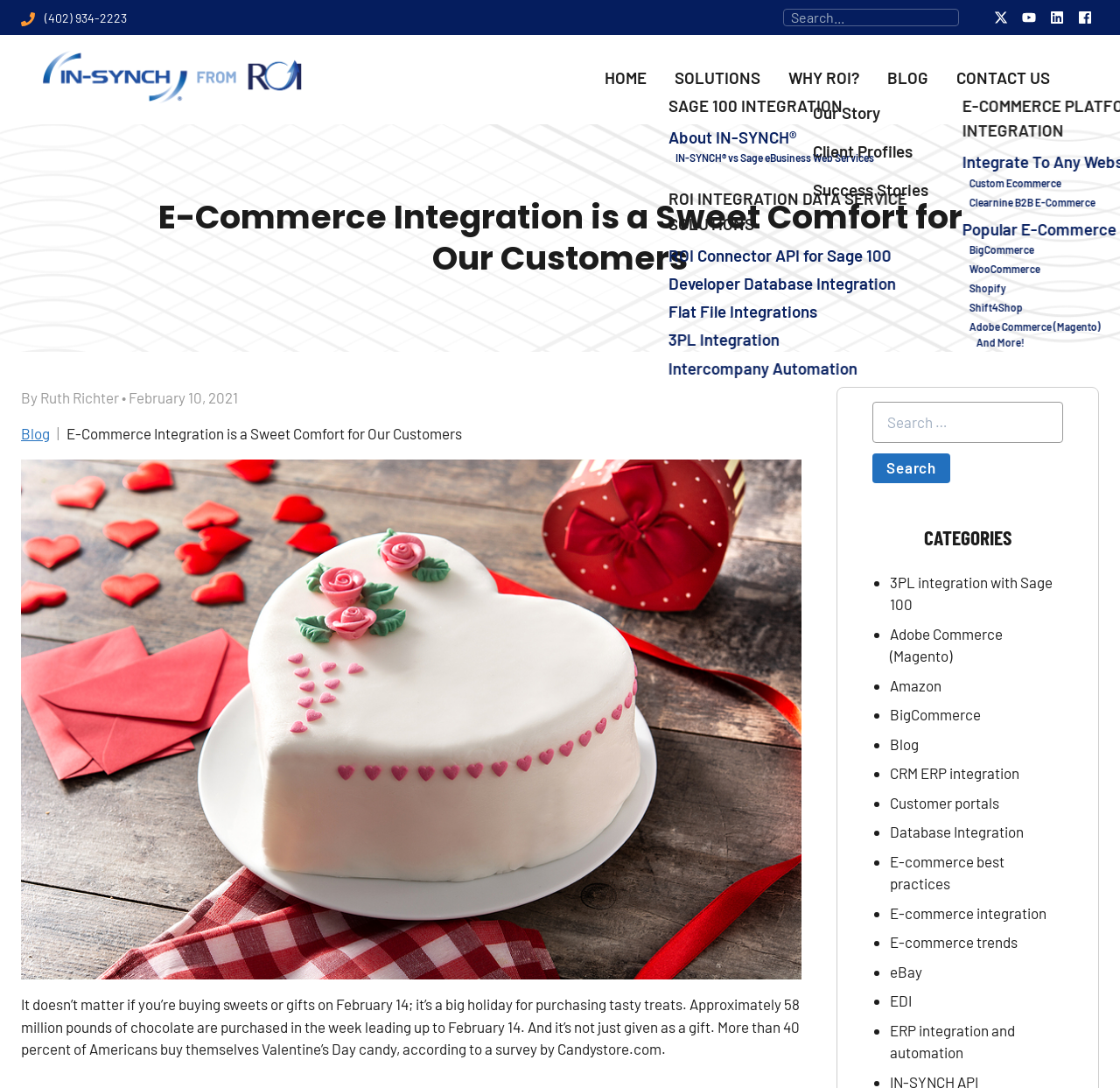Identify the primary heading of the webpage and provide its text.

E-Commerce Integration is a Sweet Comfort for Our Customers